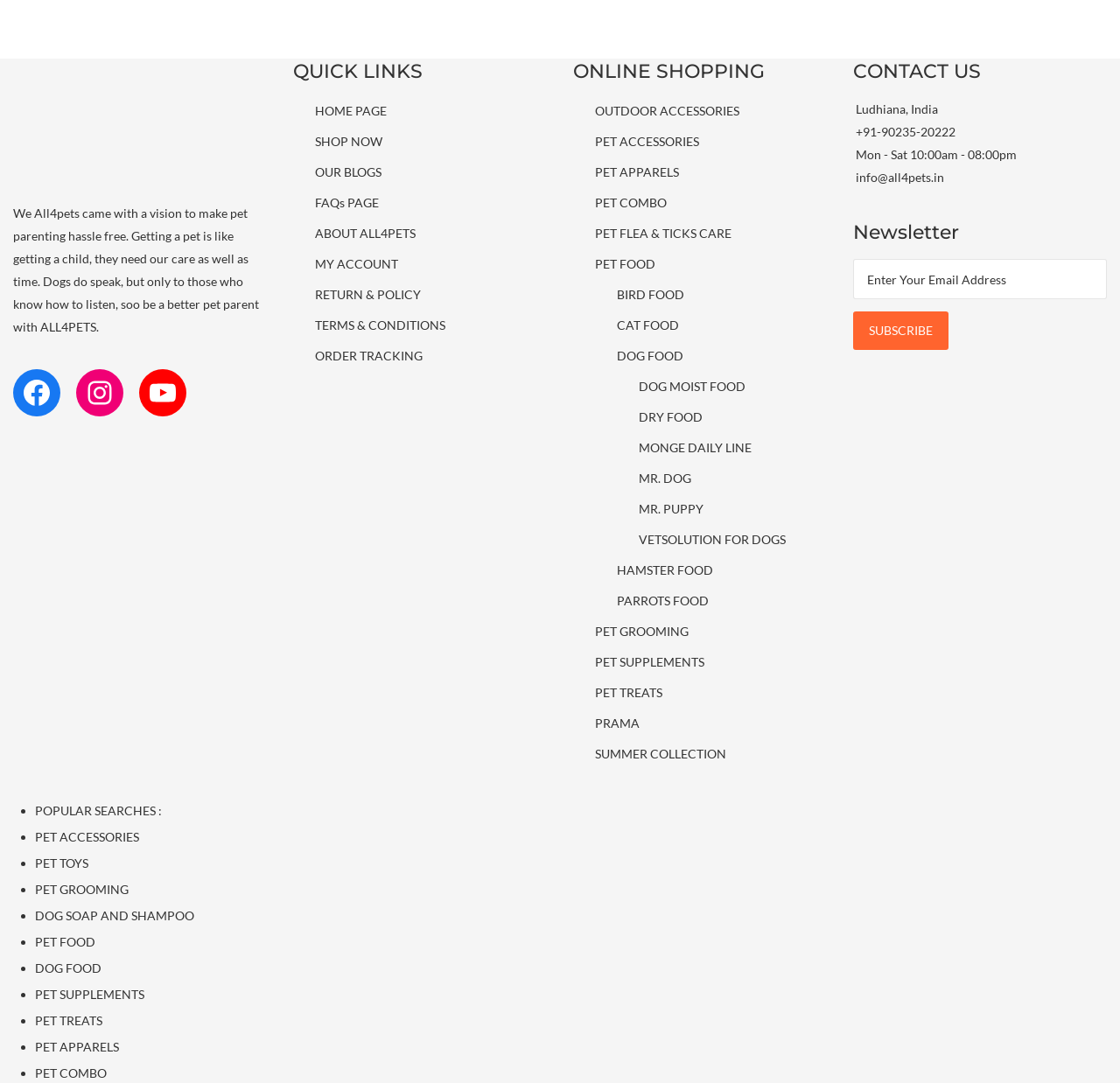Locate the bounding box of the UI element with the following description: "VETSOLUTION FOR DOGS".

[0.57, 0.489, 0.702, 0.508]